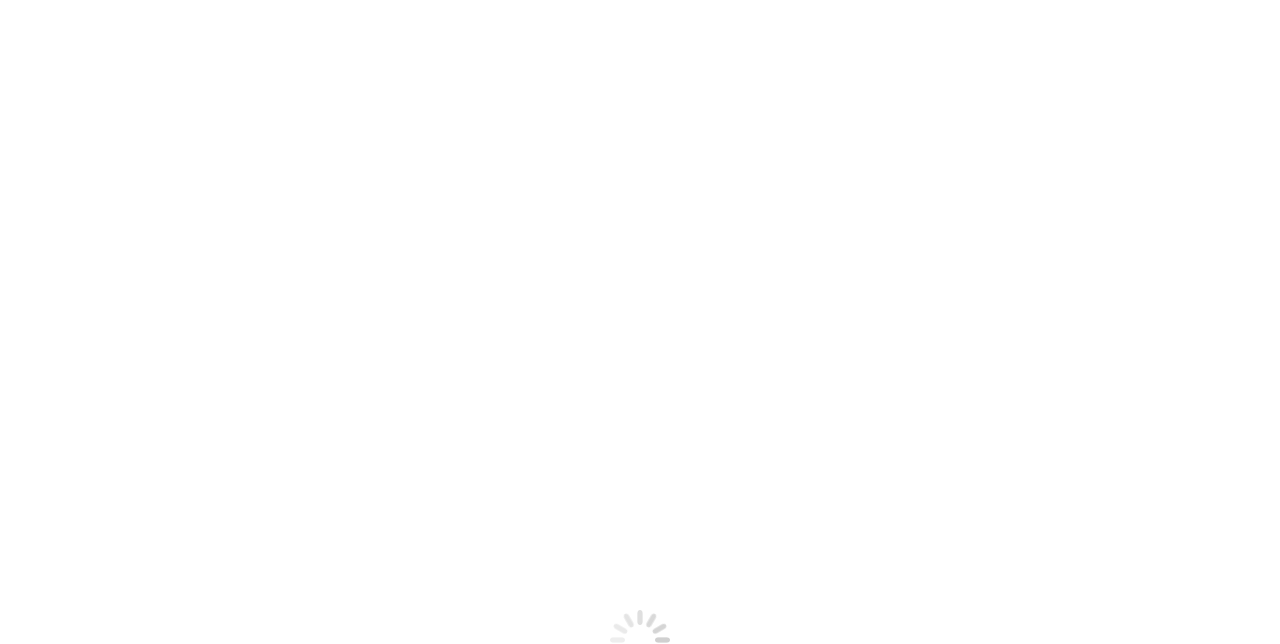Determine the bounding box coordinates for the area you should click to complete the following instruction: "Go to Gourmet With Blakely homepage".

[0.039, 0.016, 0.352, 0.302]